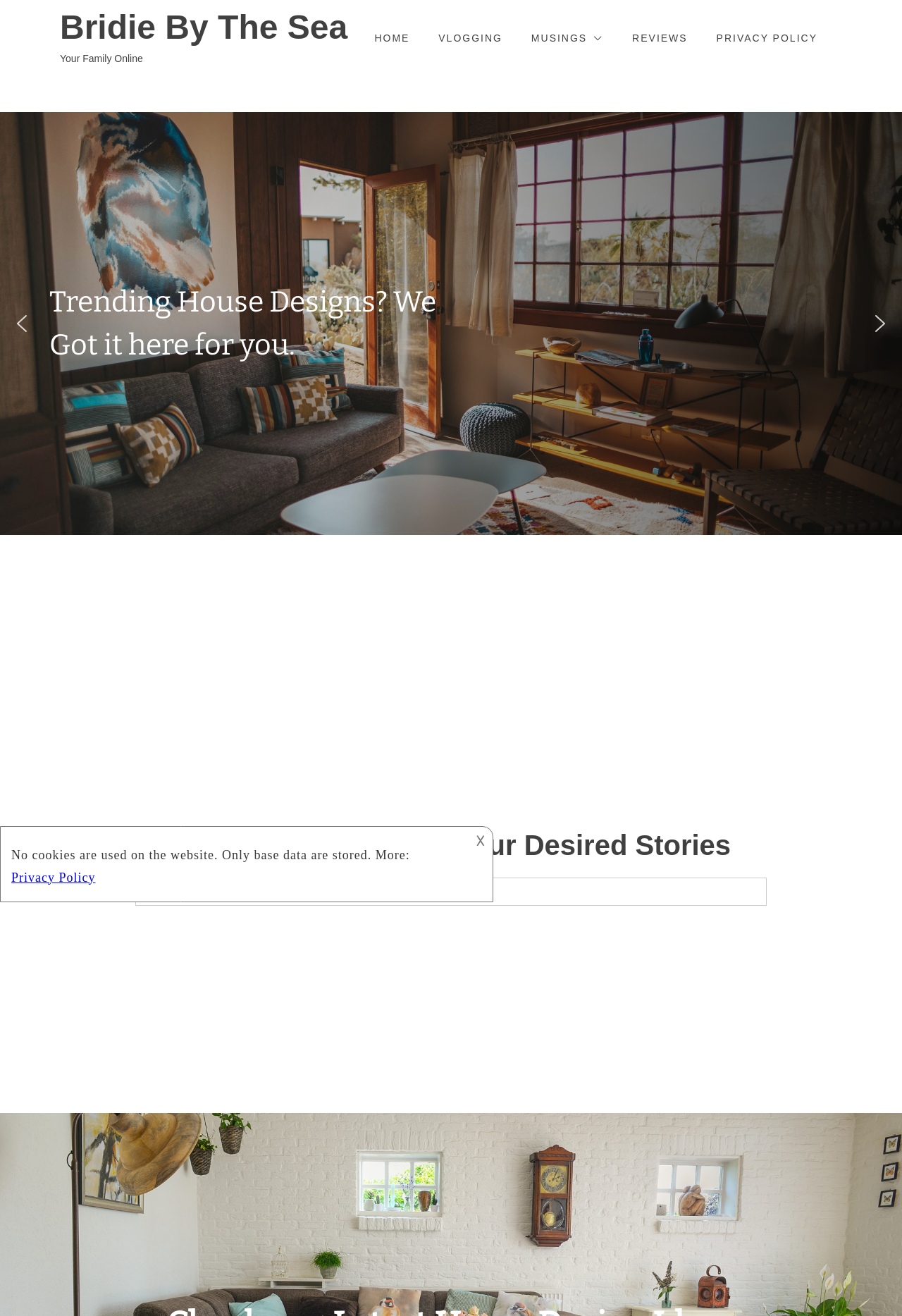Answer the question in one word or a short phrase:
How many navigation links are there?

5